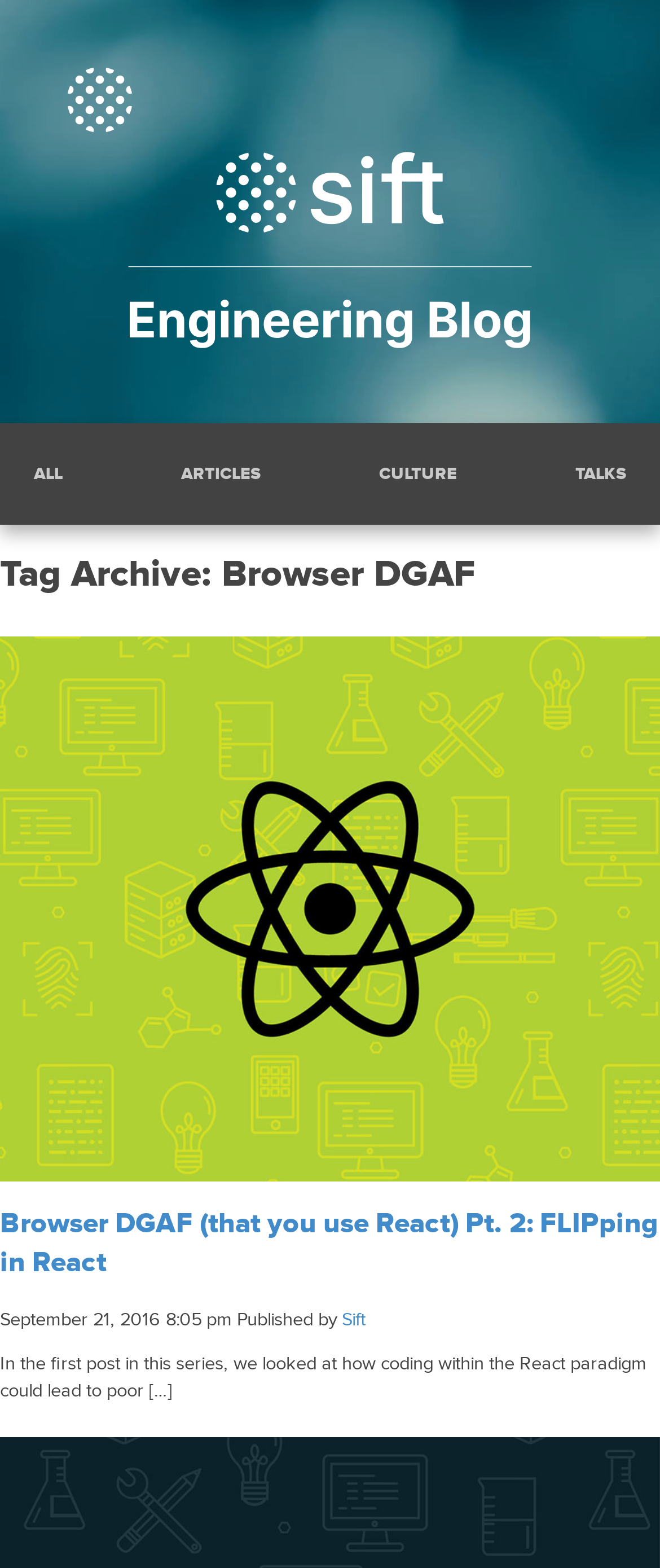What is the title of the first article?
Based on the image, please offer an in-depth response to the question.

I looked at the article section and found the first article's title, which is 'Browser DGAF (that you use React) Pt. 2: FLIPping in React'.